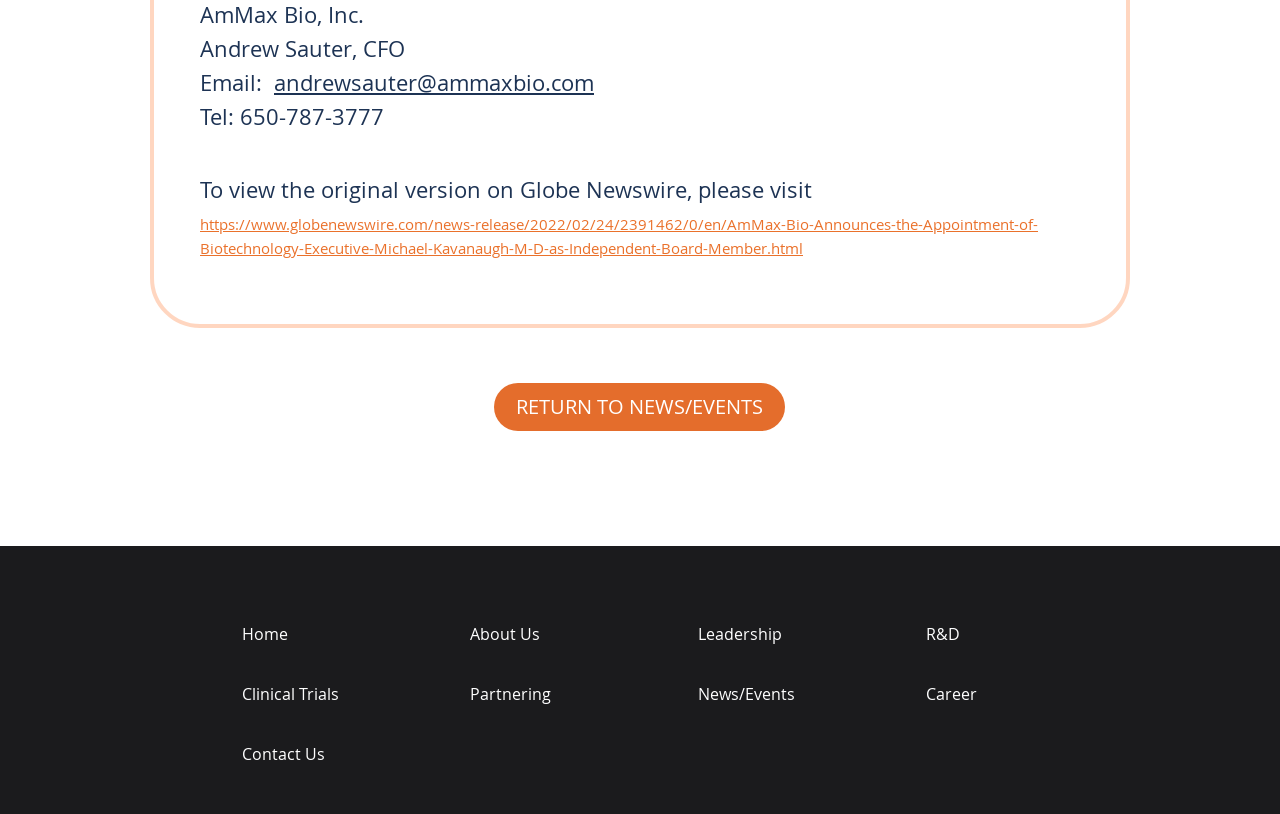Identify the bounding box coordinates of the region that should be clicked to execute the following instruction: "Contact AmMax Bio".

[0.189, 0.907, 0.281, 0.947]